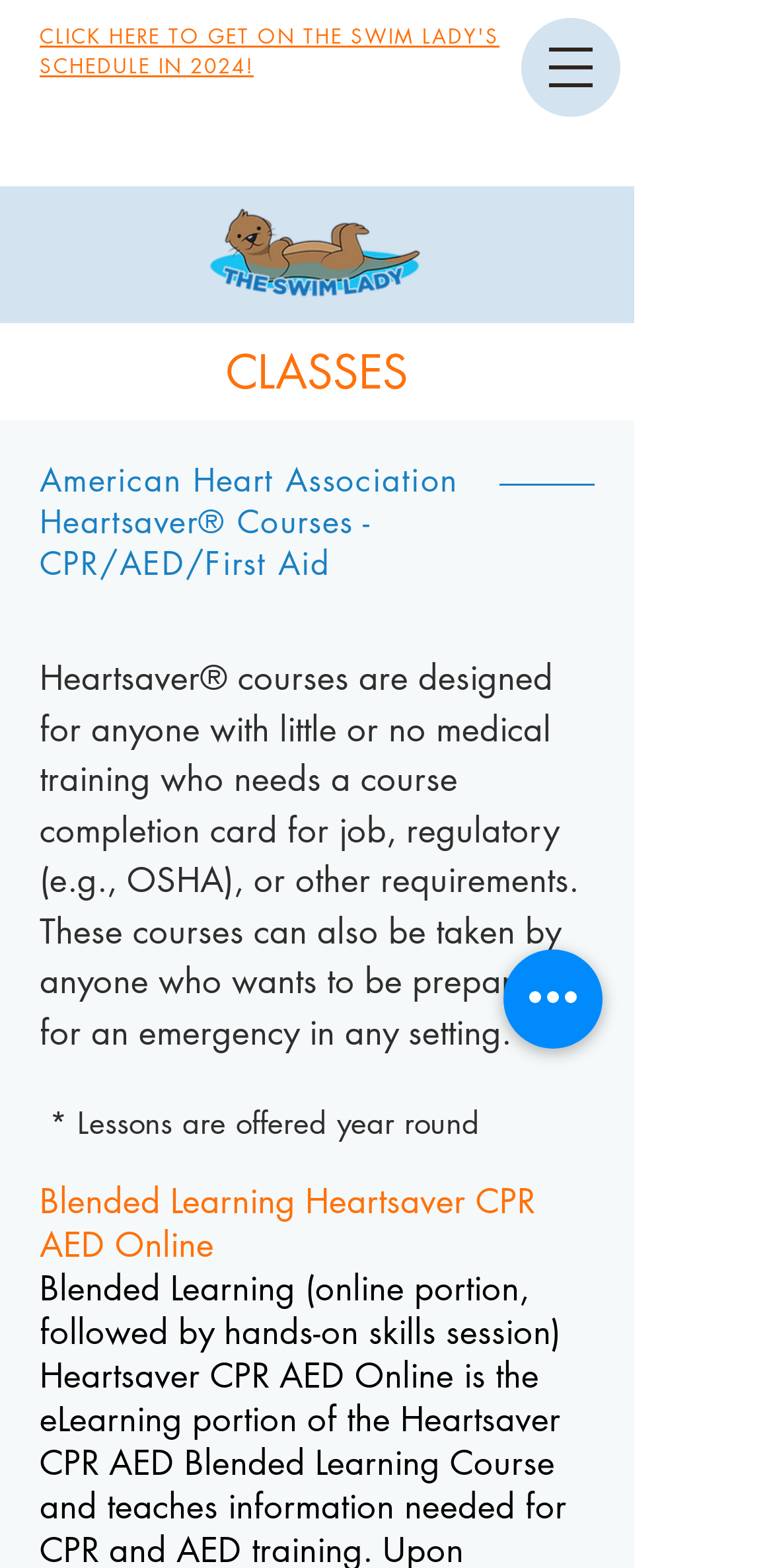What is the purpose of the Heartsaver courses?
Based on the image content, provide your answer in one word or a short phrase.

For job or regulatory requirements